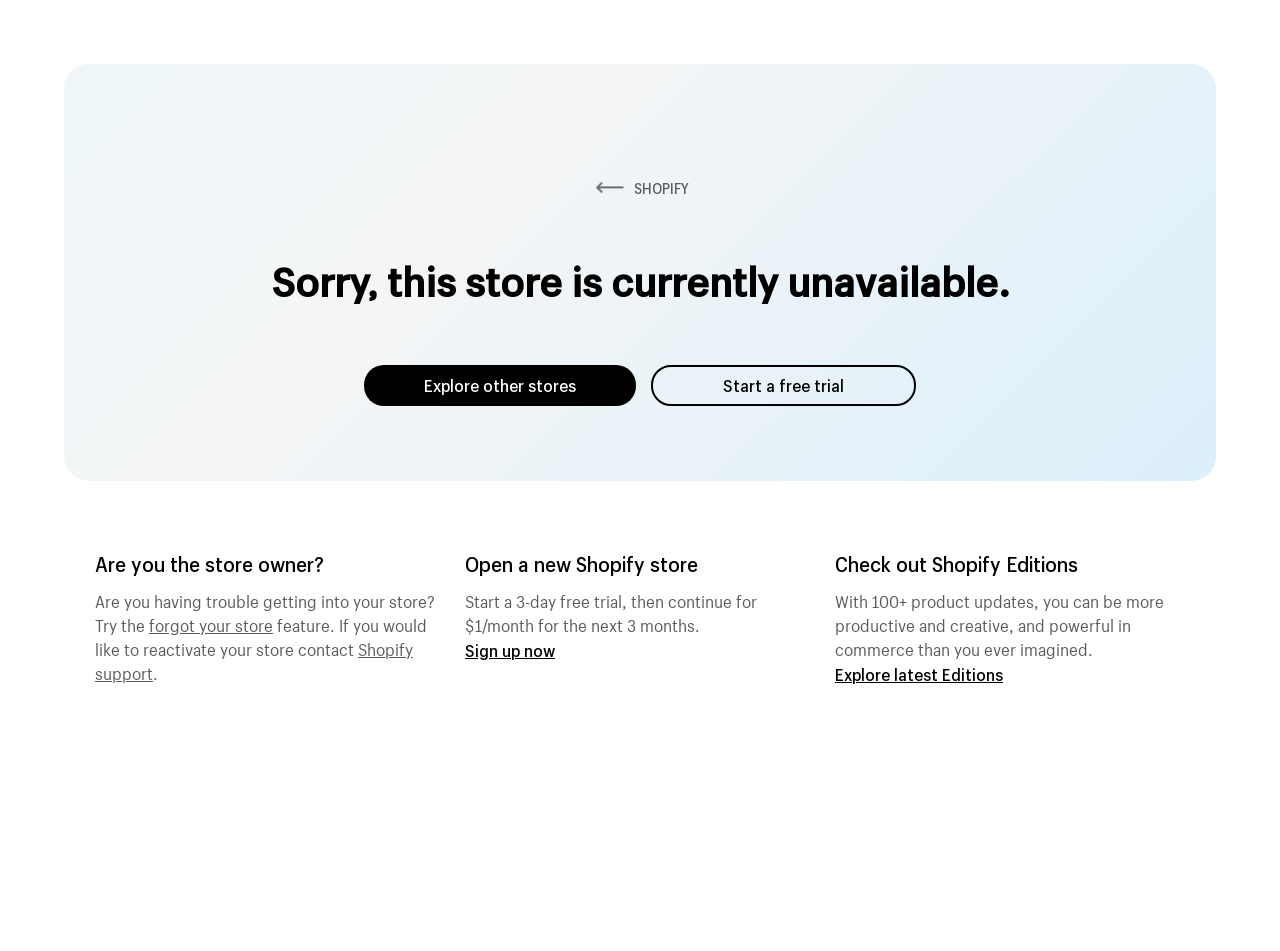Detail the various sections and features of the webpage.

The webpage appears to be a Shopify ecommerce platform page. At the top, there is a prominent link to "SHOPIFY" accompanied by an image, likely the company's logo. Below this, a heading announces that the store is currently unavailable. 

To the right of the heading, there are two links: "Explore other stores" and "Start a free trial". The first link is positioned slightly above the second one. 

Further down, a section targets the store owner, asking if they are having trouble accessing their store. This section includes a link to "forgot your store" and another link to "Shopify support". 

Adjacent to this section, there is an invitation to open a new Shopify store, accompanied by a brief description of the benefits, including a 3-day free trial. A "Sign up now" link is provided below. 

On the right side of the page, there is a section promoting Shopify Editions, which includes a brief description of the product updates and a link to "Explore latest Editions".